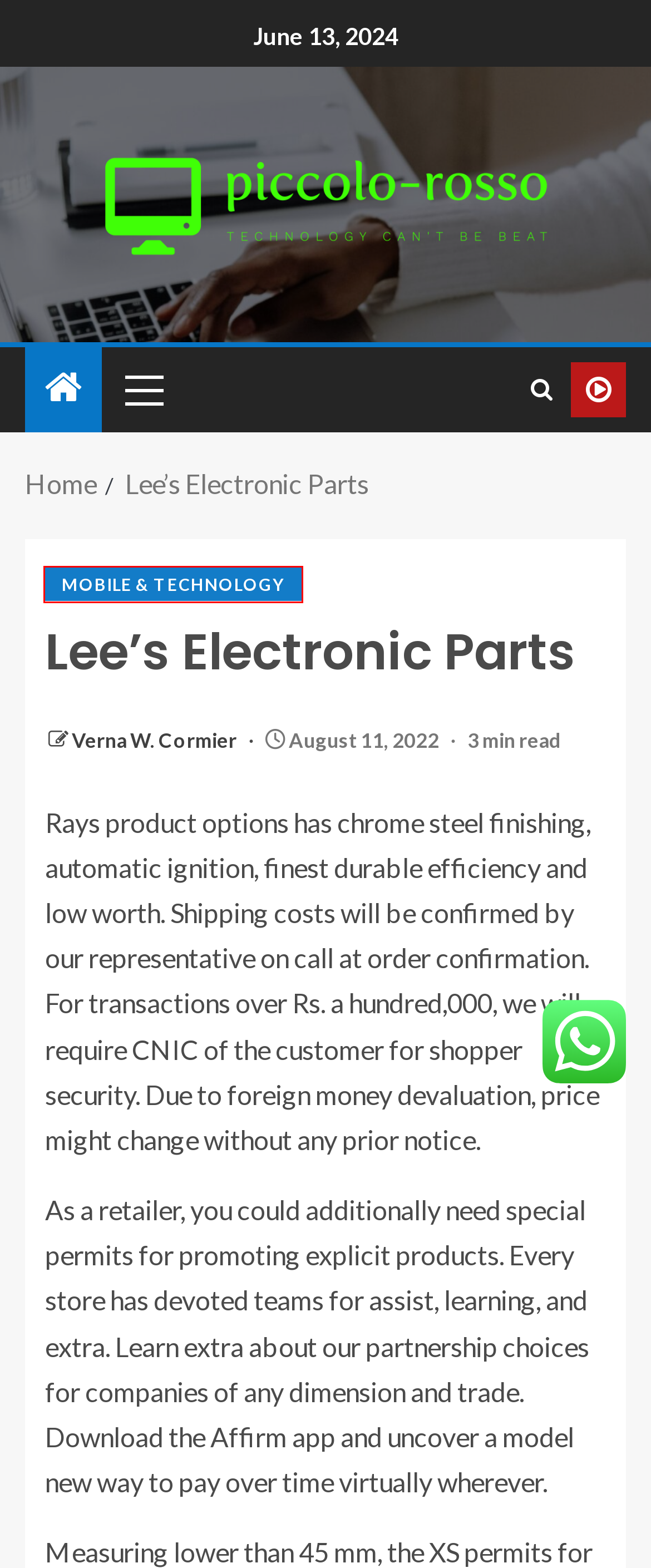Given a screenshot of a webpage with a red bounding box highlighting a UI element, choose the description that best corresponds to the new webpage after clicking the element within the red bounding box. Here are your options:
A. New Pixel Fold leaks show one wide foldy boi – piccolo-rosso
B. piccolo-rosso – Technology can't be beat
C. June 7, 2024 – piccolo-rosso
D. Mobile & Technology – piccolo-rosso
E. https://toyheavenshop.com/electronic-rc-robotic-spider-toy/
F. Verna W. Cormier – piccolo-rosso
G. Best Us Companies Drivetrain Technology – piccolo-rosso
H. l8shop – Fashion  be prepared

D